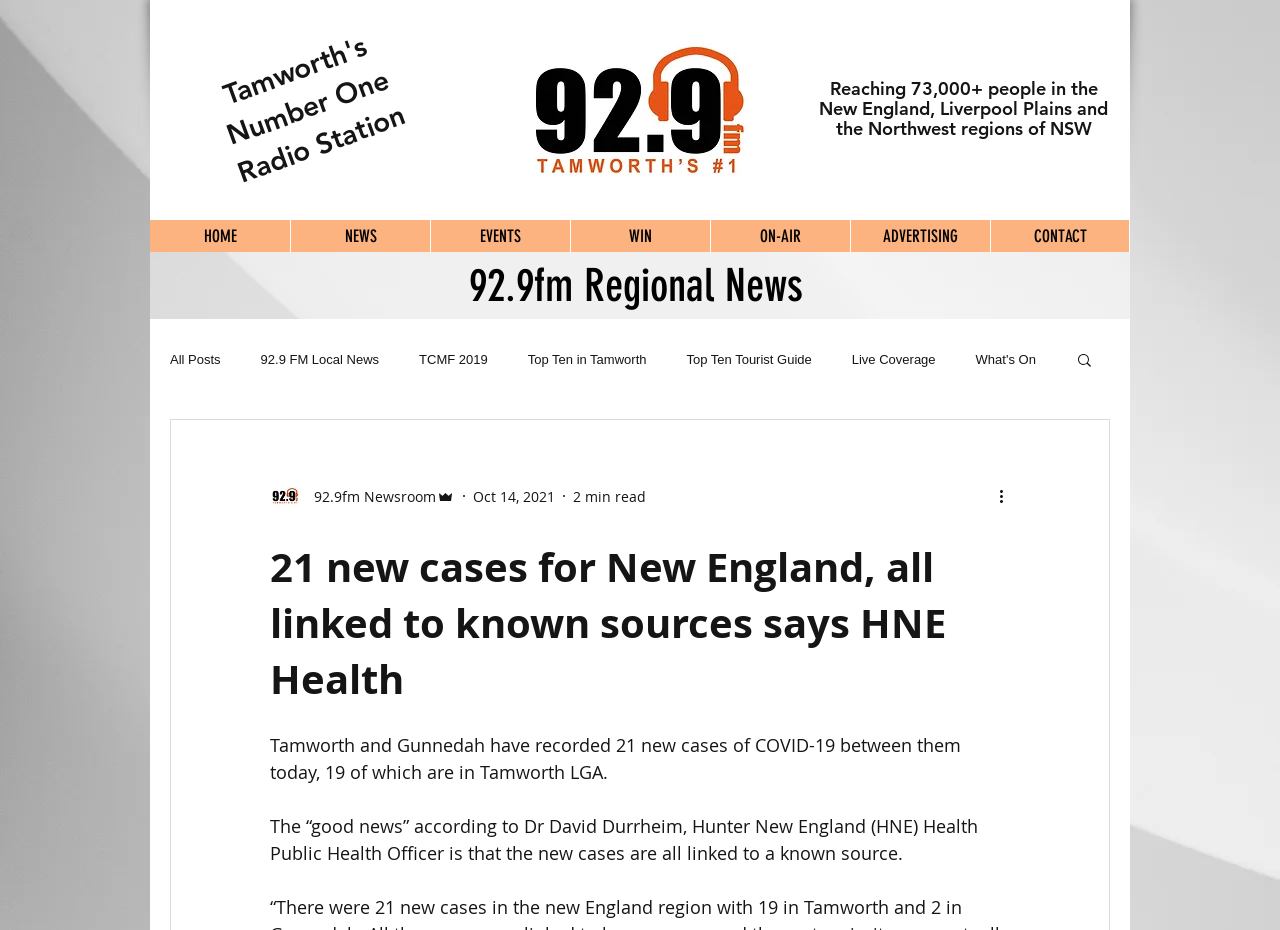Please locate the bounding box coordinates of the element that should be clicked to complete the given instruction: "Read the '92.9fm Regional News'".

[0.248, 0.277, 0.745, 0.335]